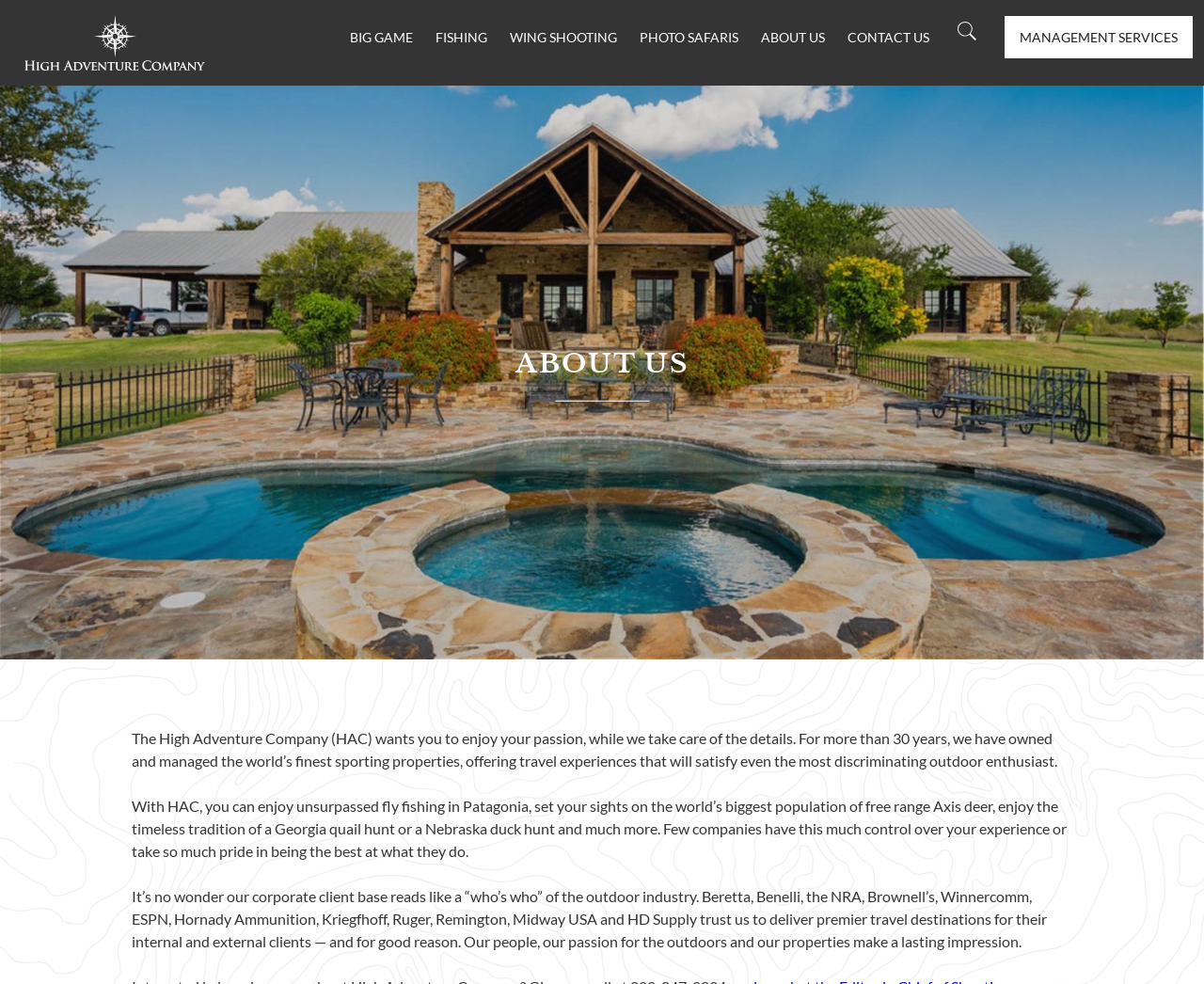Identify the bounding box coordinates of the region that needs to be clicked to carry out this instruction: "Read about 'ABOUT US'". Provide these coordinates as four float numbers ranging from 0 to 1, i.e., [left, top, right, bottom].

[0.428, 0.349, 0.572, 0.408]